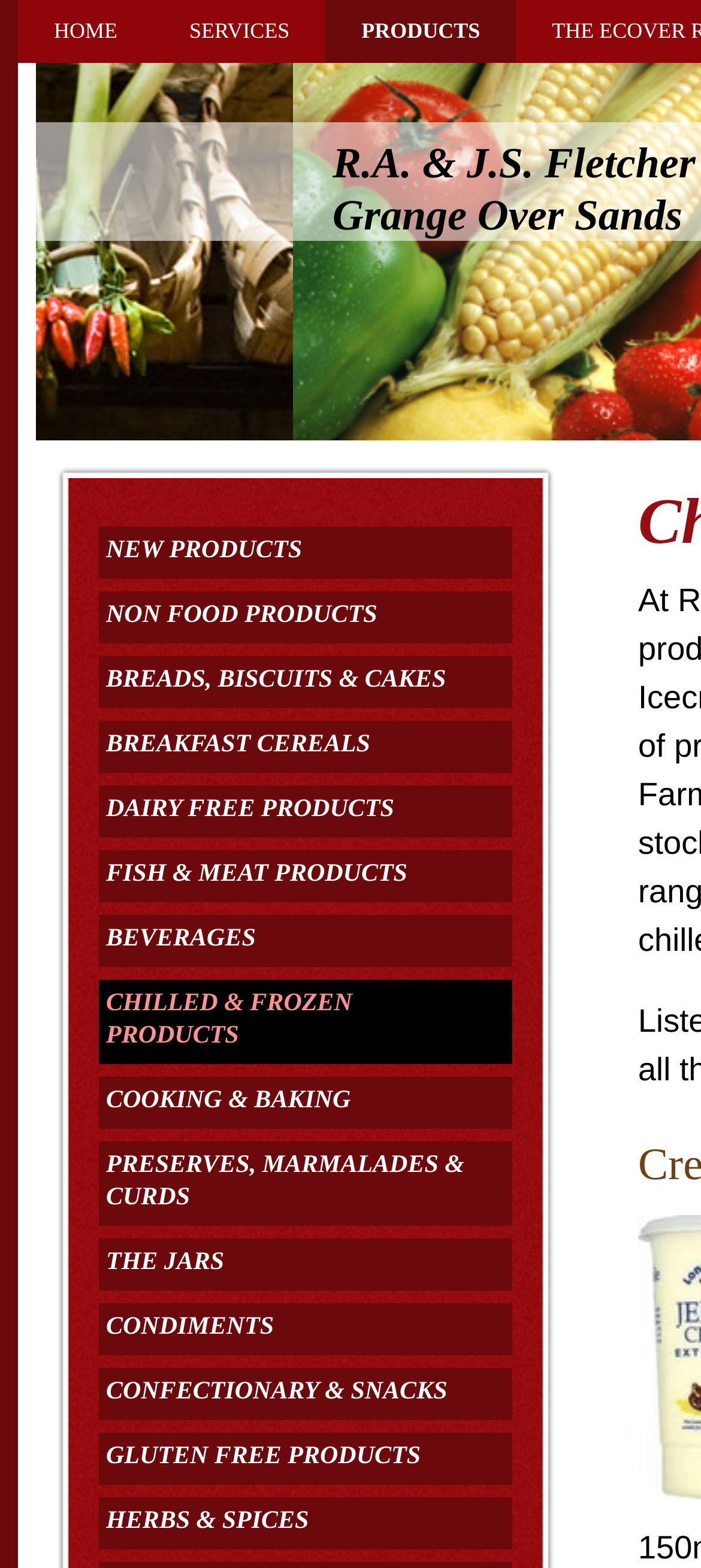Highlight the bounding box coordinates of the element you need to click to perform the following instruction: "check dairy free products."

[0.141, 0.501, 0.731, 0.534]